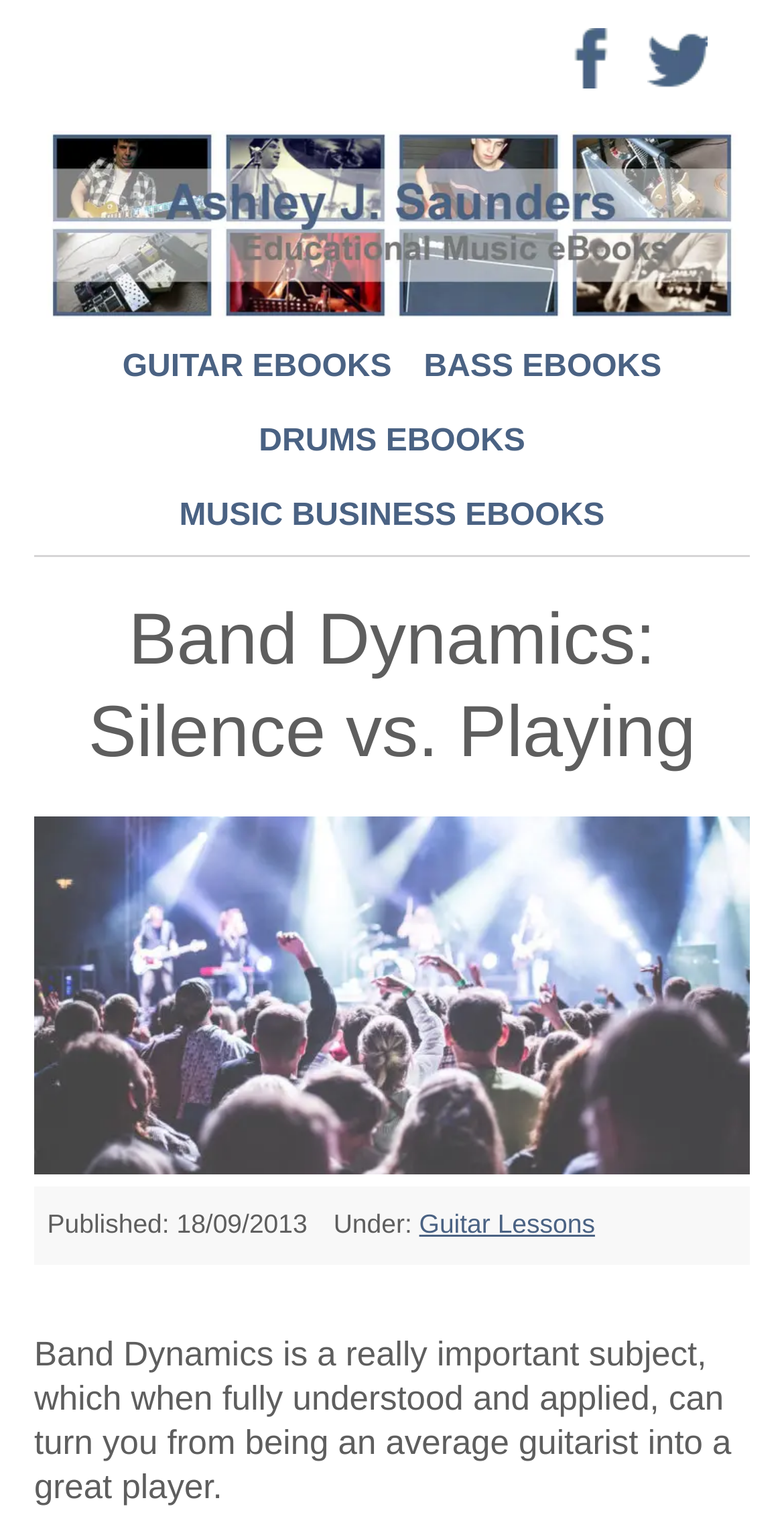Determine the bounding box of the UI element mentioned here: "Drums eBooks". The coordinates must be in the format [left, top, right, bottom] with values ranging from 0 to 1.

[0.33, 0.277, 0.67, 0.299]